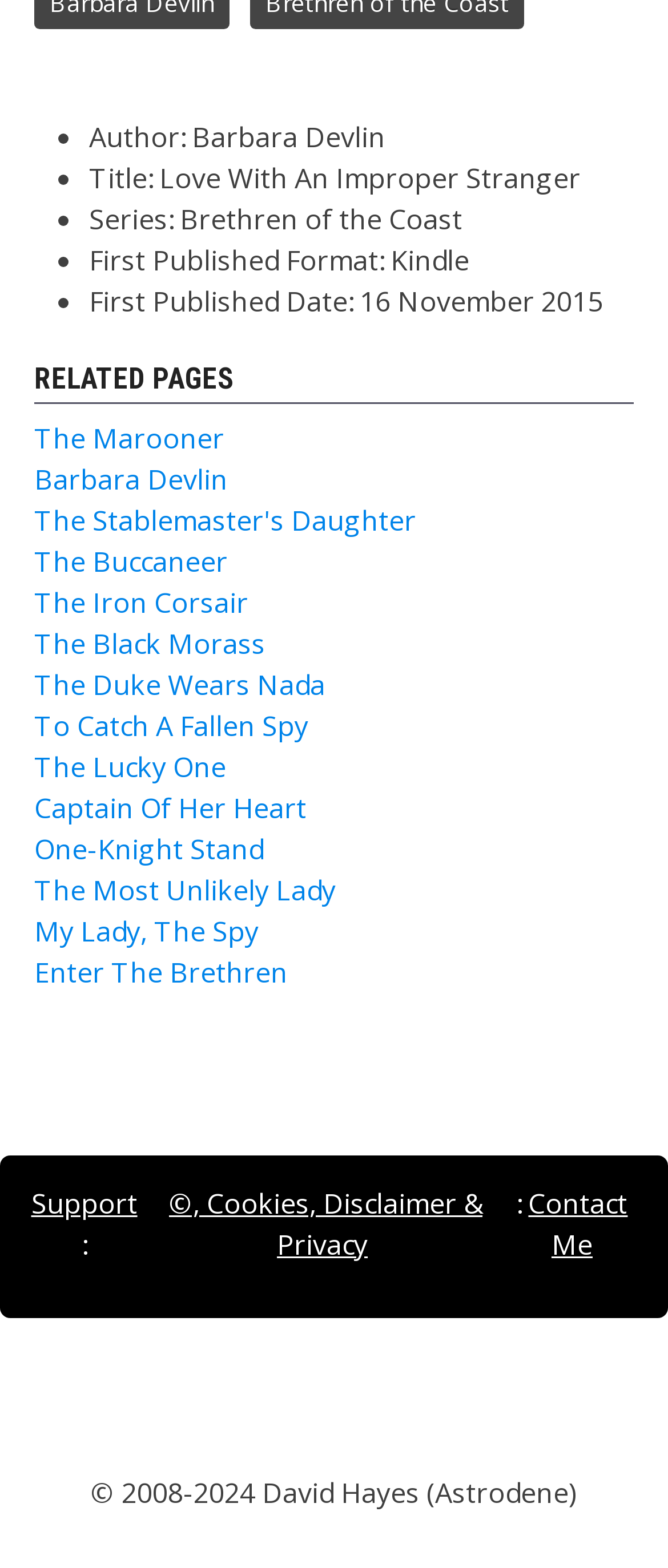Give a concise answer of one word or phrase to the question: 
What is the first published date of the book?

16 November 2015